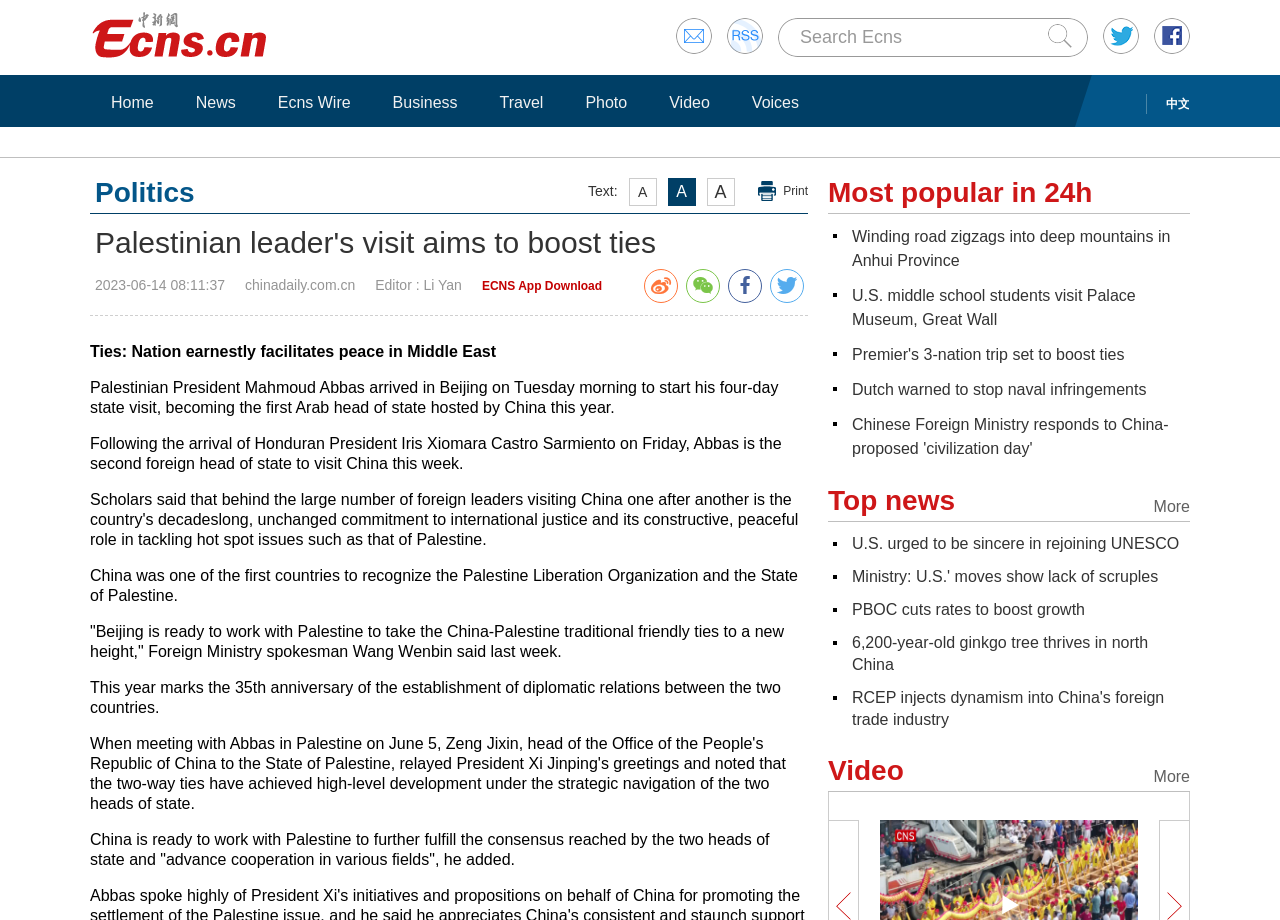What is the current date?
Look at the screenshot and respond with one word or a short phrase.

2023-06-14